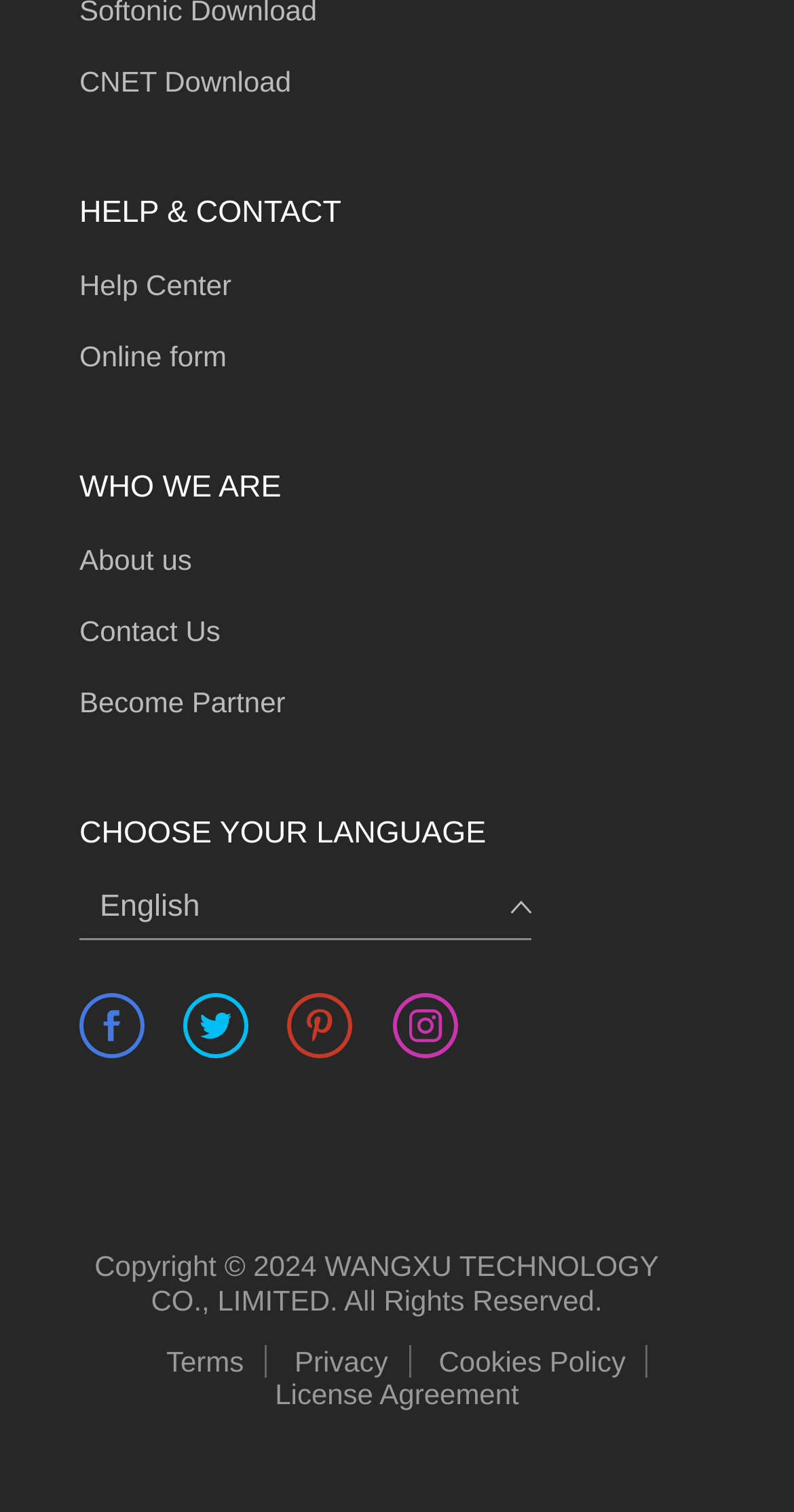Provide the bounding box coordinates of the section that needs to be clicked to accomplish the following instruction: "Share on Facebook."

[0.1, 0.657, 0.182, 0.7]